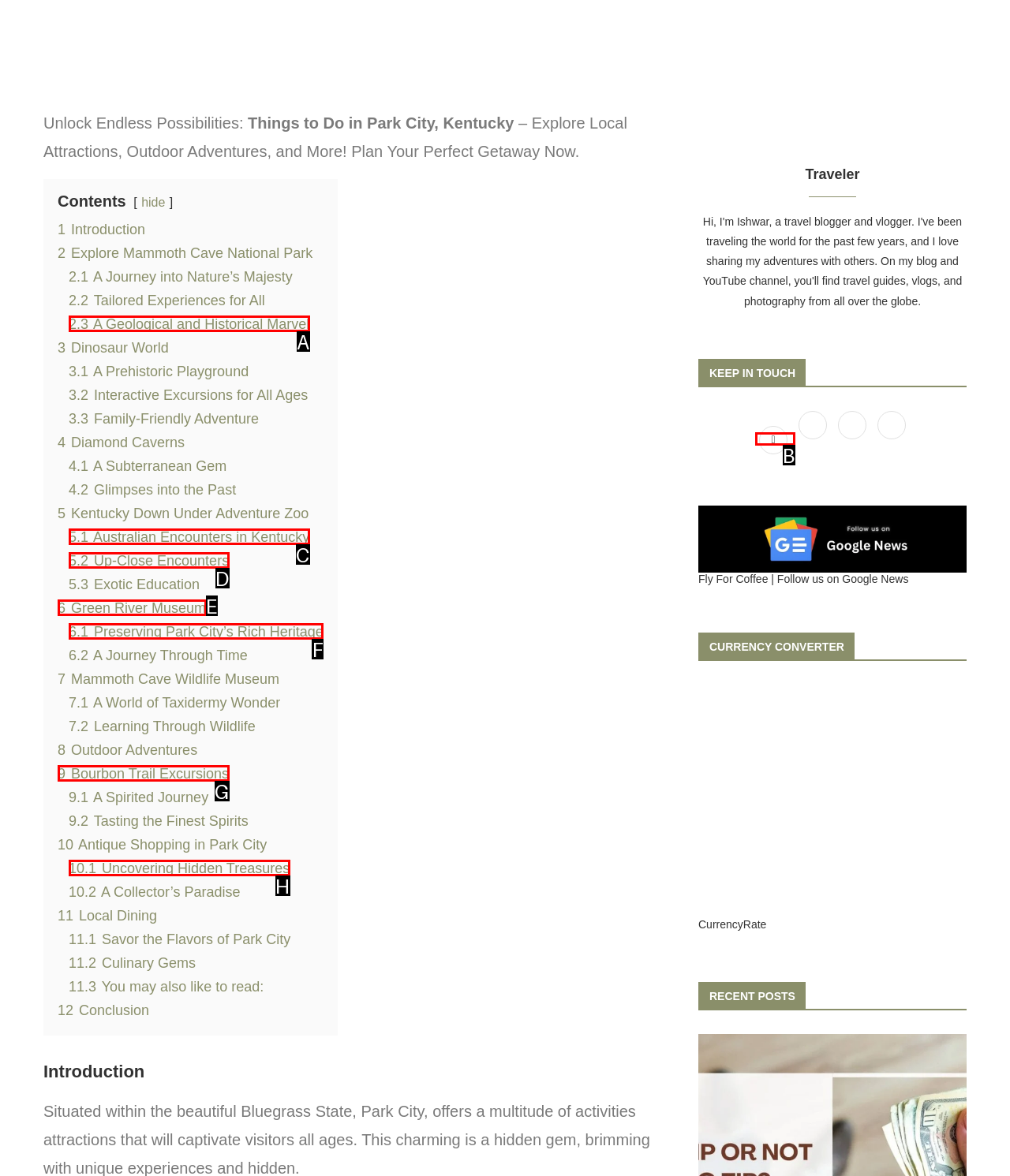Based on the description: Facebook, find the HTML element that matches it. Provide your answer as the letter of the chosen option.

B